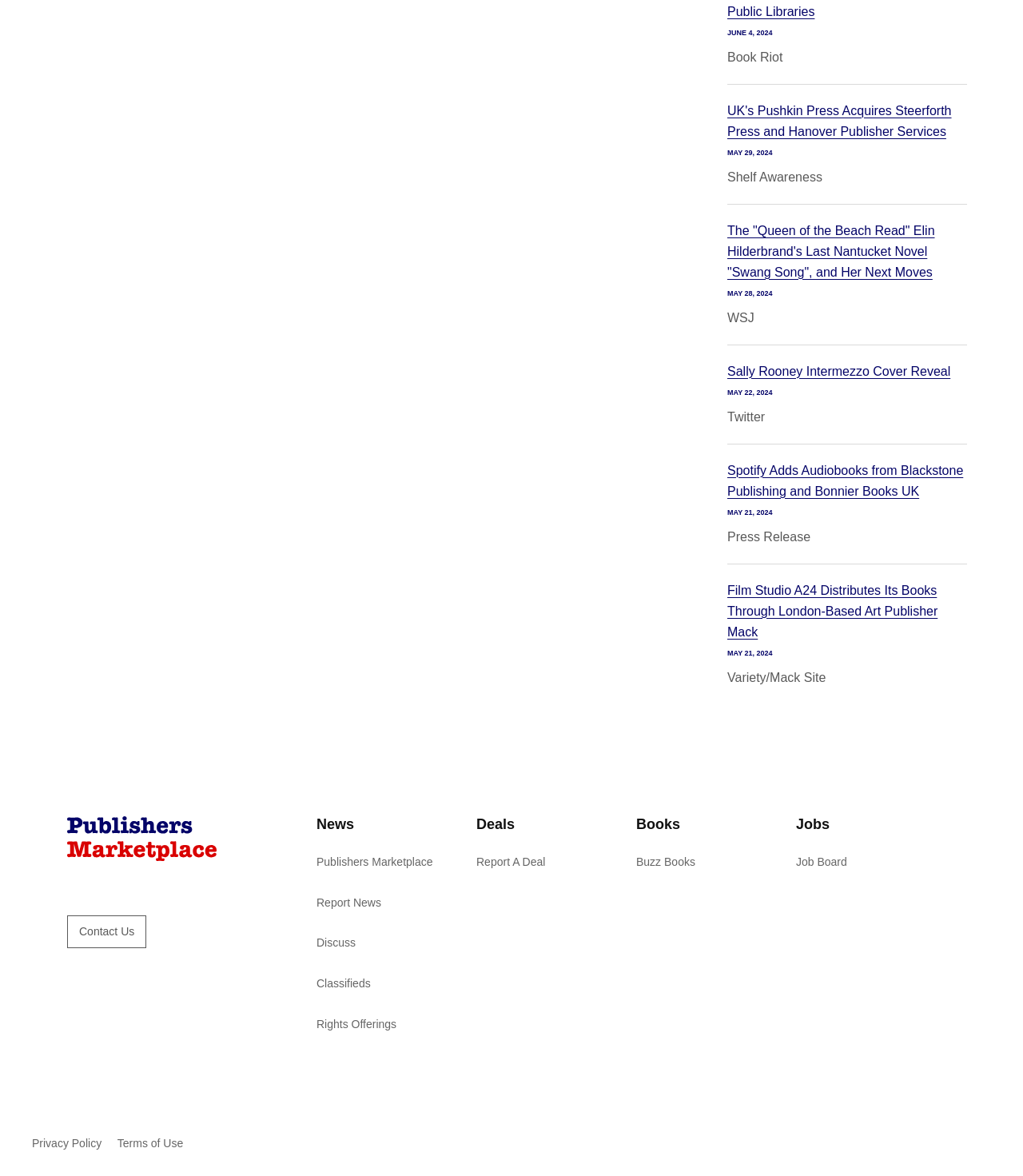Identify the bounding box coordinates of the clickable region required to complete the instruction: "Check the 'Job Board'". The coordinates should be given as four float numbers within the range of 0 and 1, i.e., [left, top, right, bottom].

[0.778, 0.728, 0.828, 0.738]